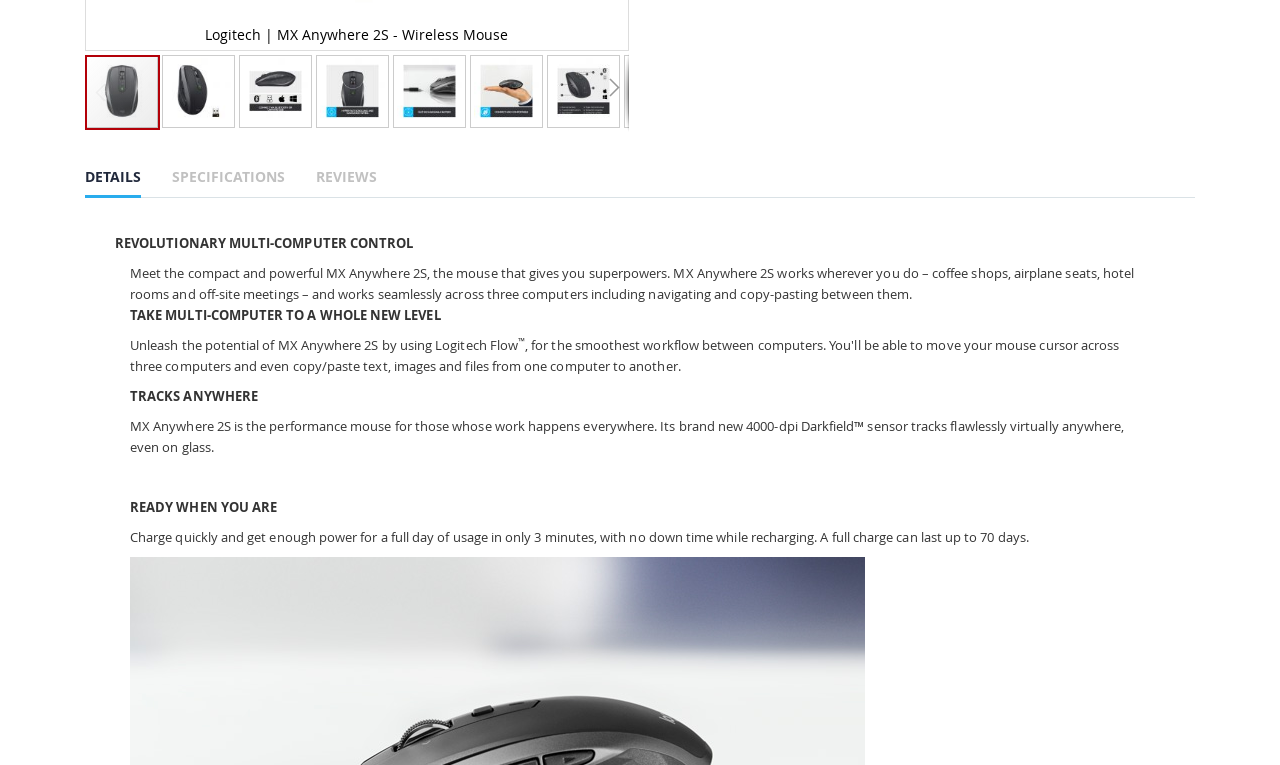Predict the bounding box of the UI element based on the description: "Cite Article (APA Style)". The coordinates should be four float numbers between 0 and 1, formatted as [left, top, right, bottom].

None